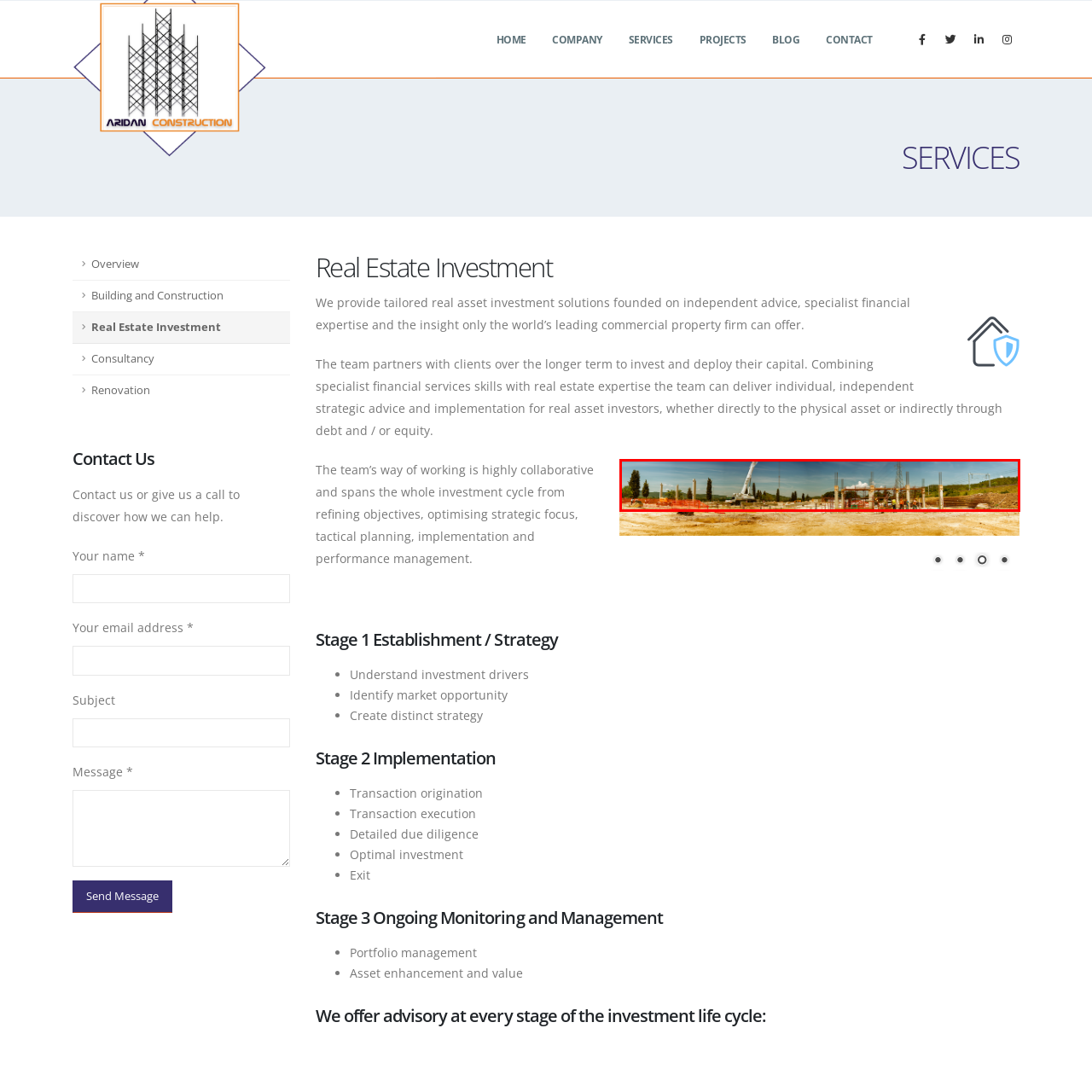What is the purpose of the orange barriers?
Inspect the image enclosed by the red bounding box and provide a detailed and comprehensive answer to the question.

The bright orange safety barriers are visible around the site, emphasizing a commitment to safety among the workers, which suggests that their purpose is to ensure safety.